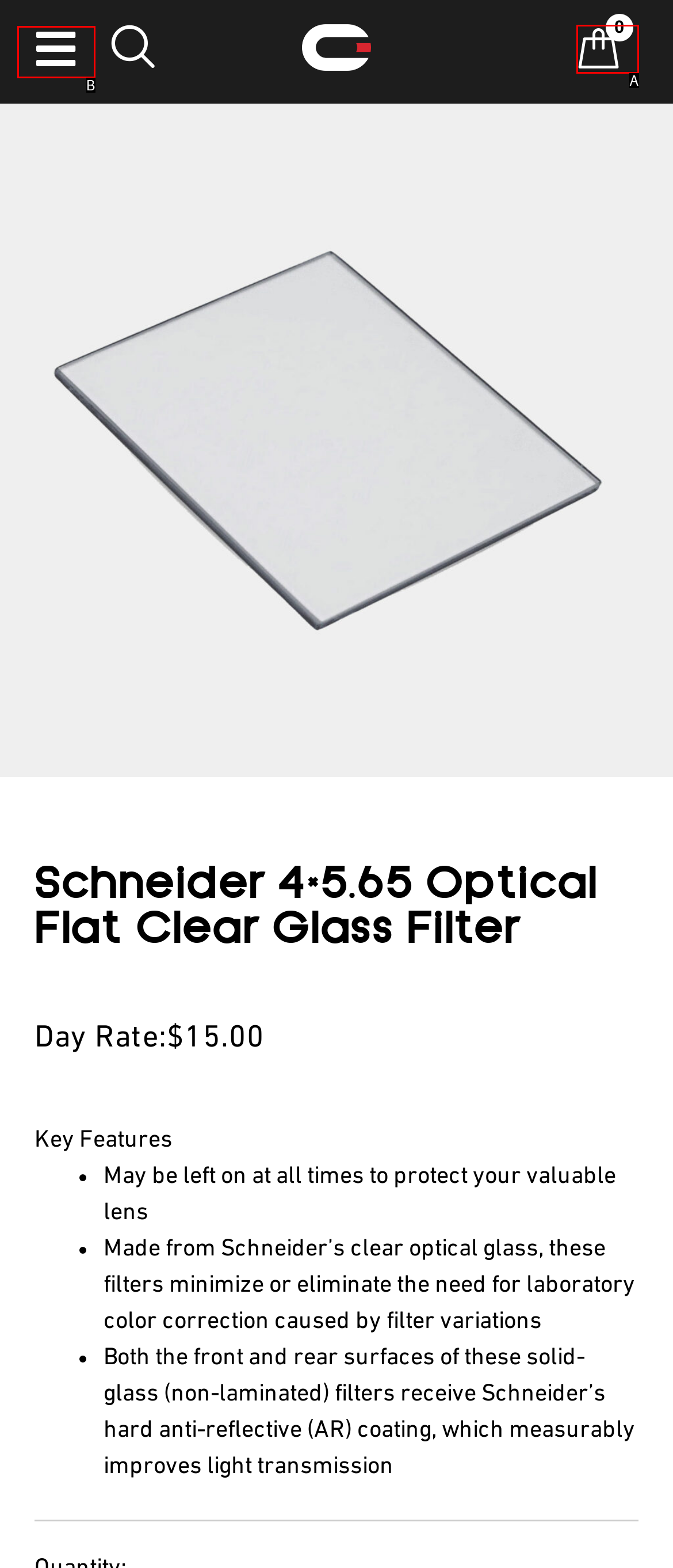Match the HTML element to the given description: parent_node: HOME aria-label="hamburger-icon"
Indicate the option by its letter.

B